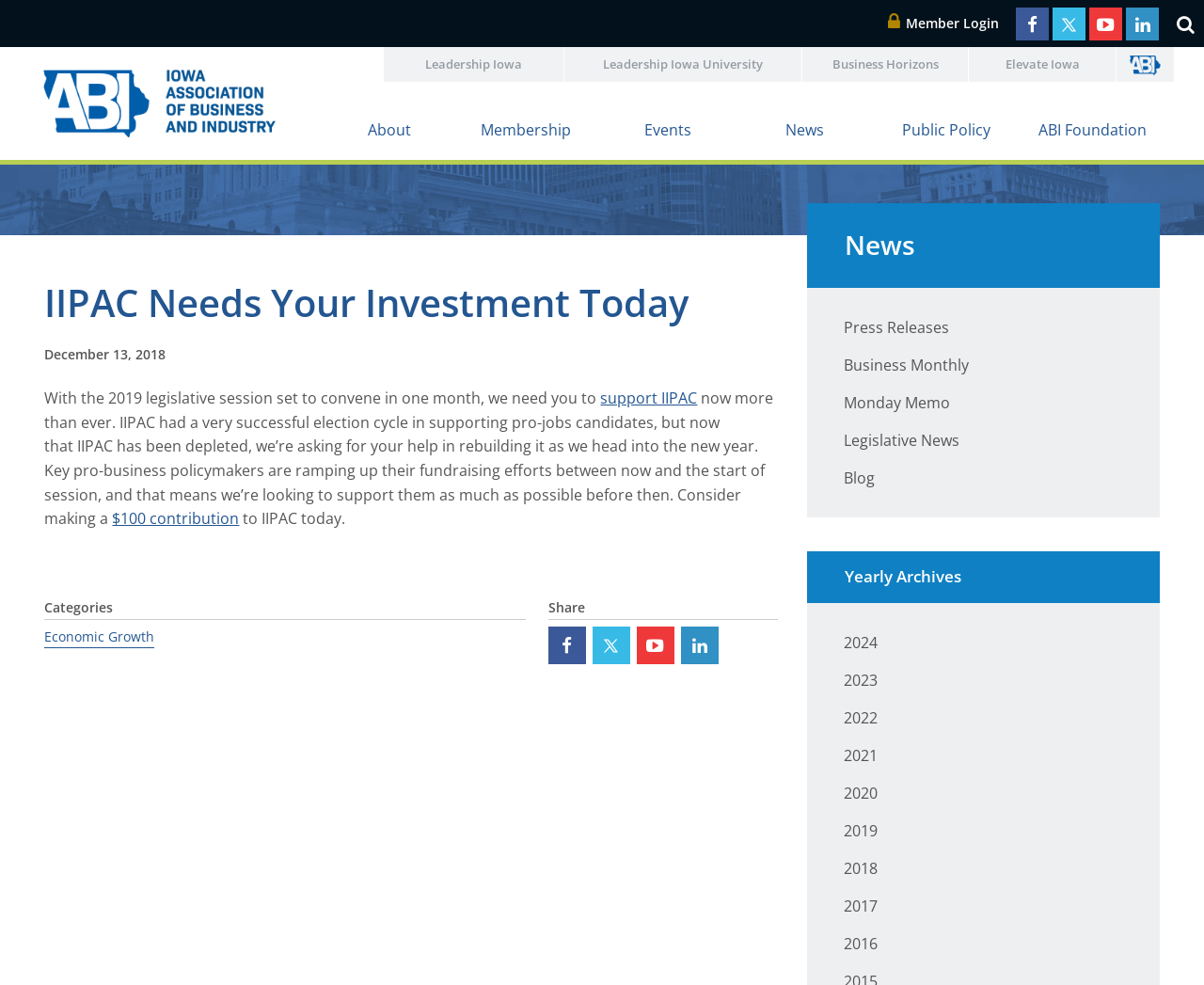Locate the bounding box coordinates of the region to be clicked to comply with the following instruction: "Make a $100 contribution". The coordinates must be four float numbers between 0 and 1, in the form [left, top, right, bottom].

[0.093, 0.516, 0.199, 0.537]